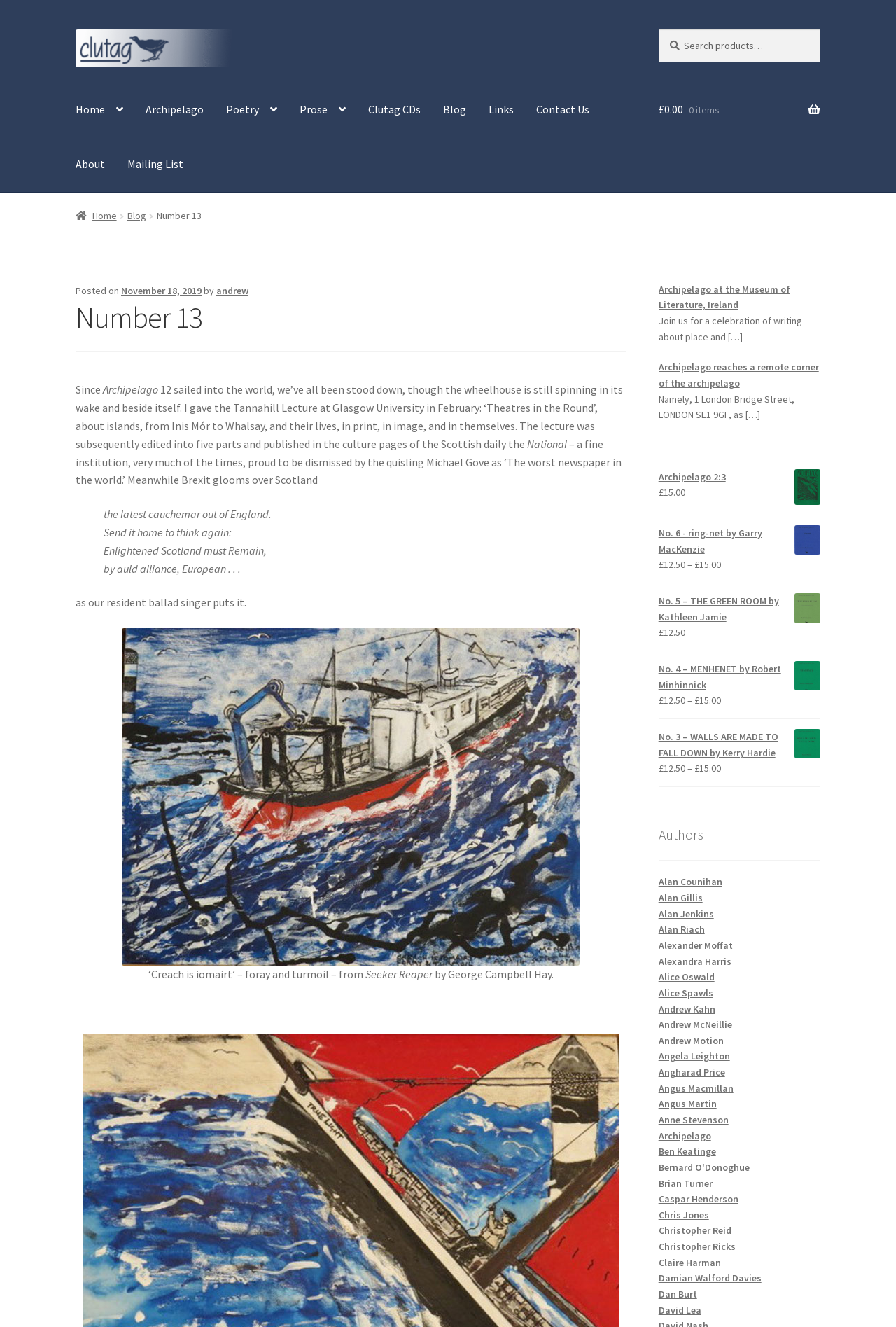Find the bounding box coordinates for the element described here: "https://tinyurl.com/26jvzg3r".

None